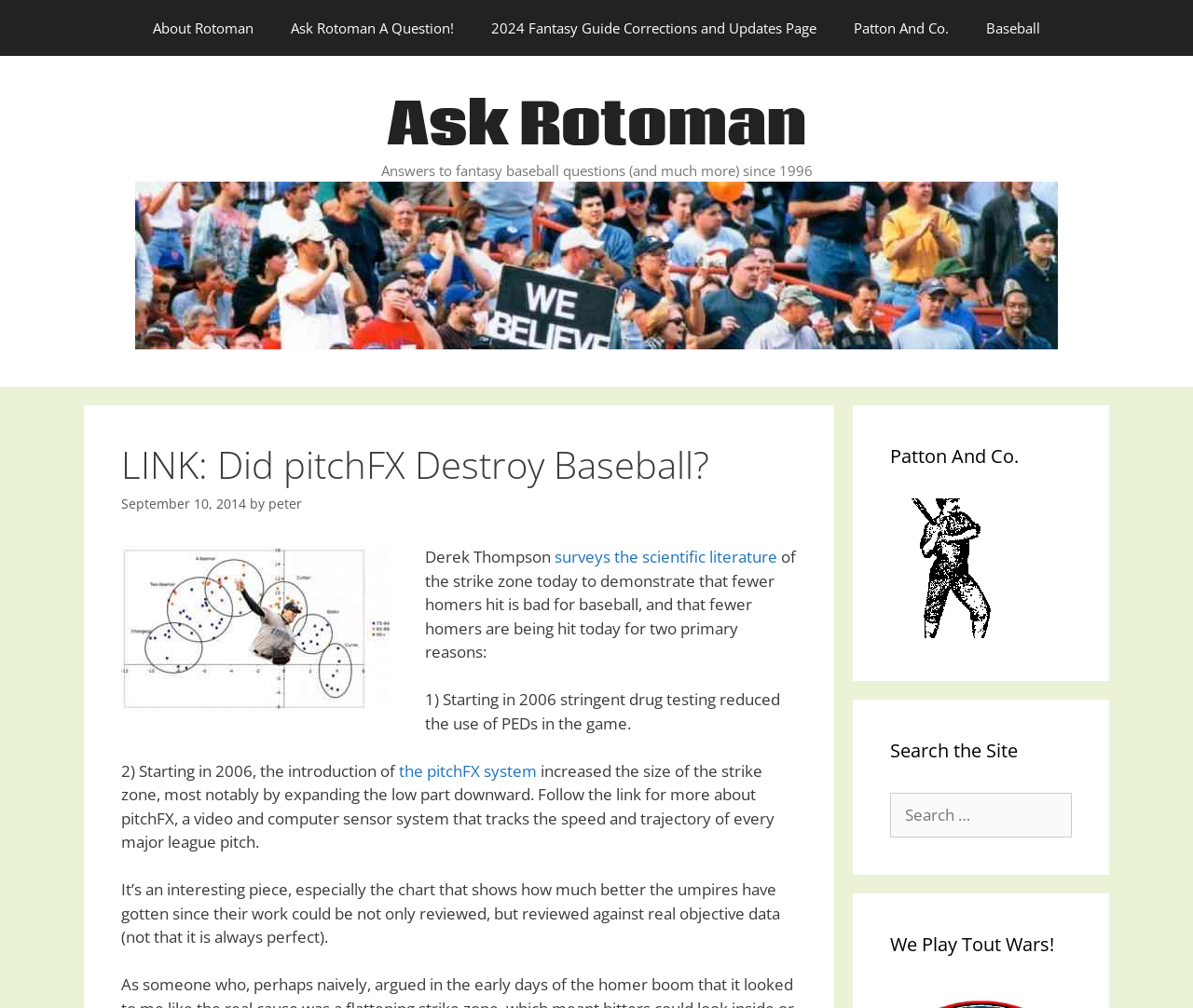Give an in-depth explanation of the webpage layout and content.

The webpage is about a blog post titled "LINK: Did pitchFX Destroy Baseball?" on the Ask Rotoman website. At the top of the page, there are five links: "About Rotoman", "Ask Rotoman A Question!", "2024 Fantasy Guide Corrections and Updates Page", "Patton And Co.", and "Baseball". Below these links, there is a larger link "Ask Rotoman" with a description "Answers to fantasy baseball questions (and much more) since 1996".

The main content of the page is a blog post with a heading "LINK: Did pitchFX Destroy Baseball?" followed by a link to the date "September 10, 2014", and the author's name "peter". There is an image related to the post, and the text discusses the impact of pitchFX on baseball, citing two primary reasons for the decrease in home runs: the reduction of PEDs in the game and the introduction of the pitchFX system, which increased the size of the strike zone.

To the right of the main content, there are three sections: "Patton And Co." with a link, "Search the Site" with a search box, and "We Play Tout Wars!" with a heading.